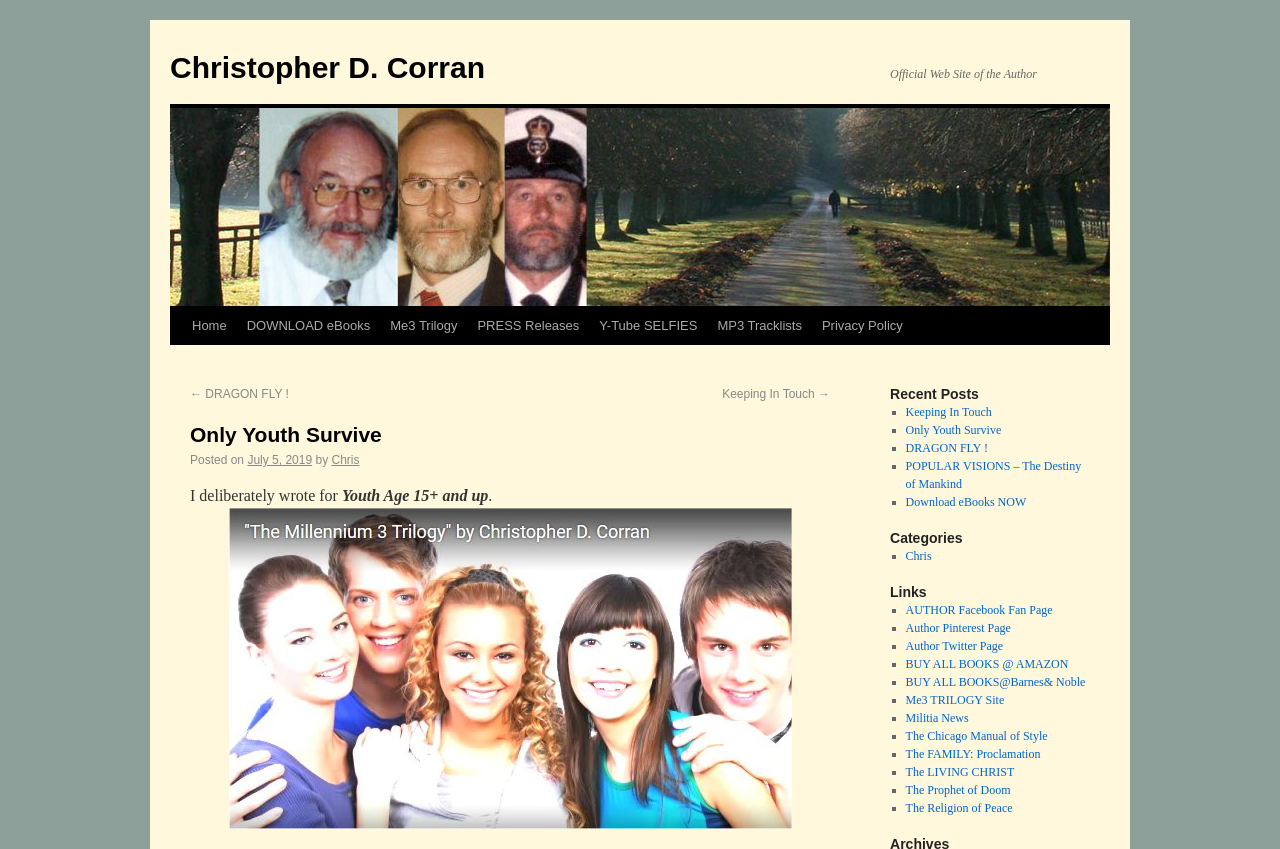Find the bounding box of the UI element described as follows: "The Chicago Manual of Style".

[0.707, 0.859, 0.818, 0.875]